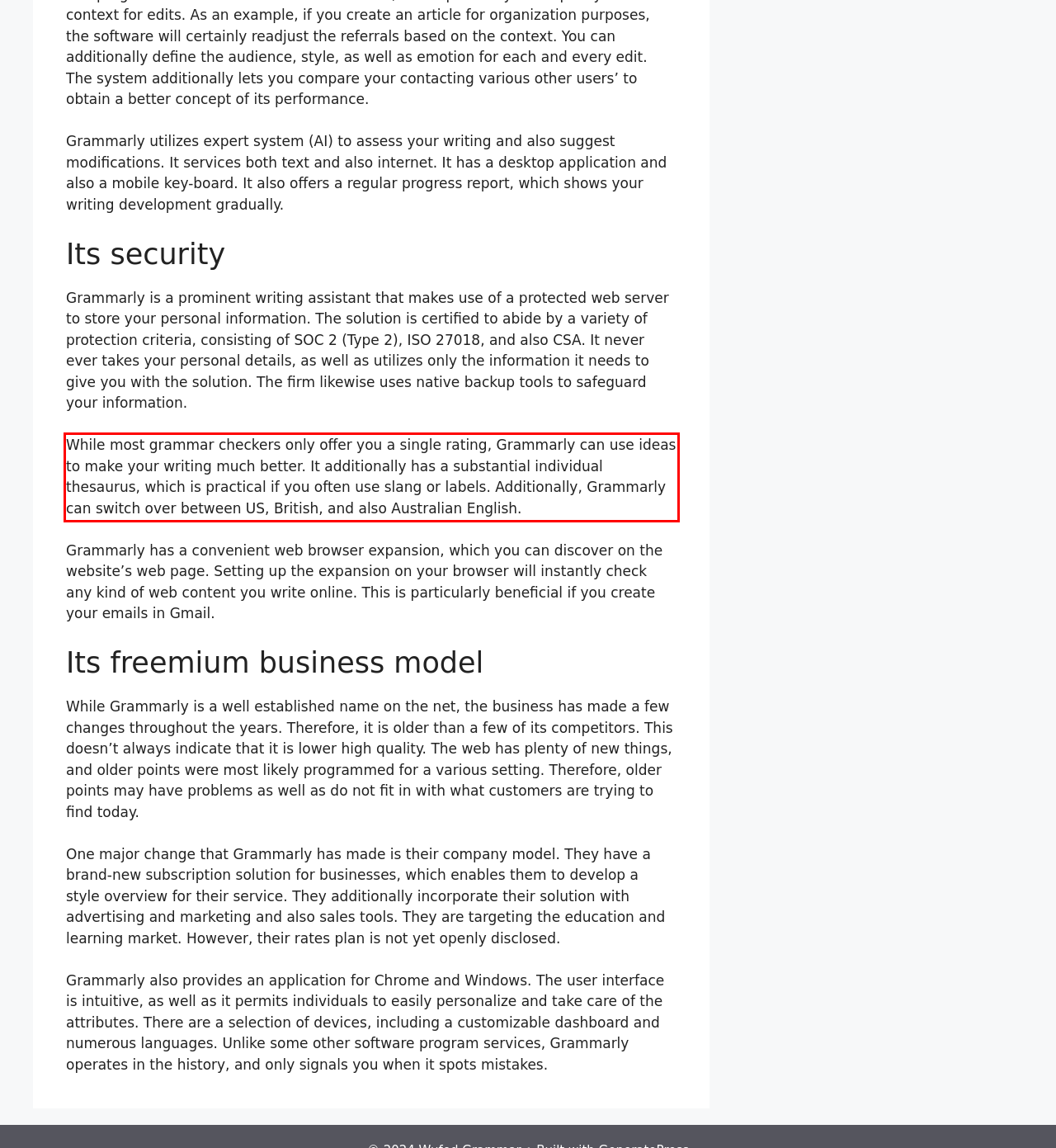Given a screenshot of a webpage with a red bounding box, please identify and retrieve the text inside the red rectangle.

While most grammar checkers only offer you a single rating, Grammarly can use ideas to make your writing much better. It additionally has a substantial individual thesaurus, which is practical if you often use slang or labels. Additionally, Grammarly can switch over between US, British, and also Australian English.